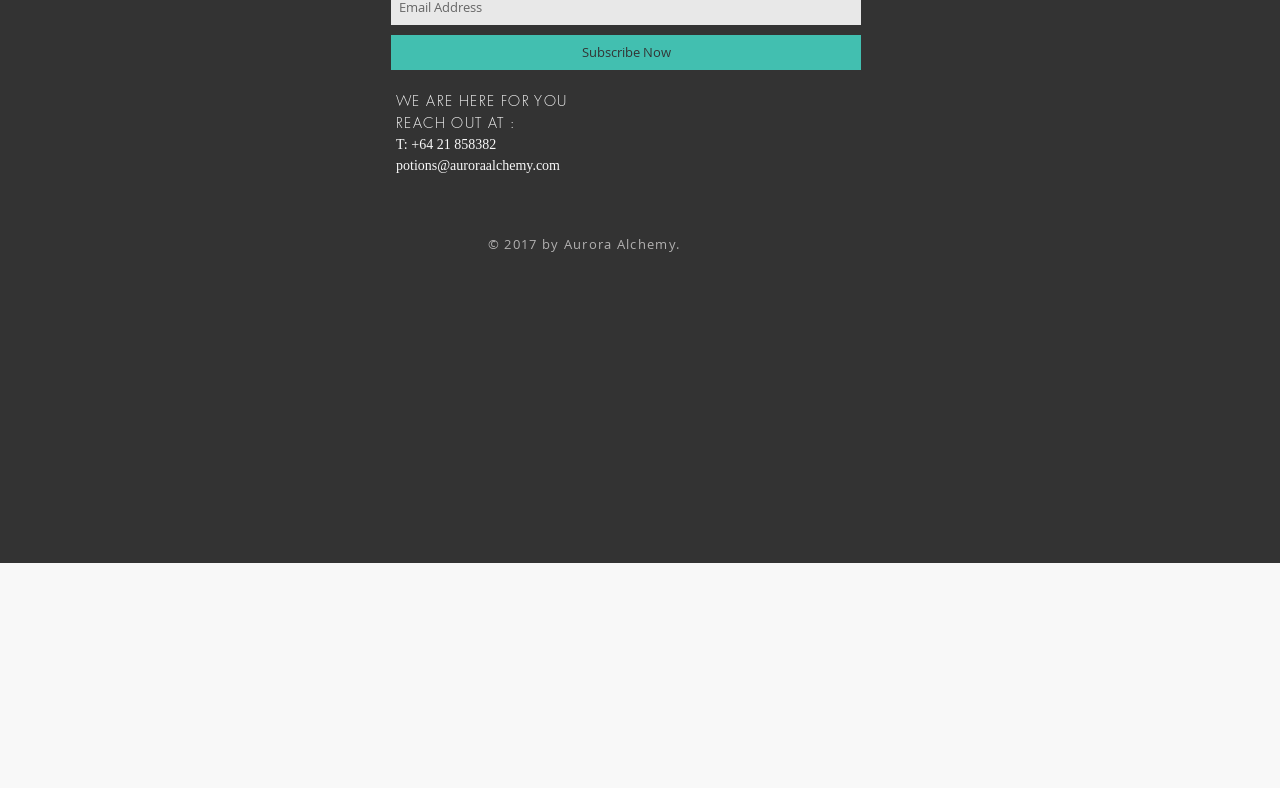What is the company's email address?
From the image, respond with a single word or phrase.

potions@auroraalchemy.com